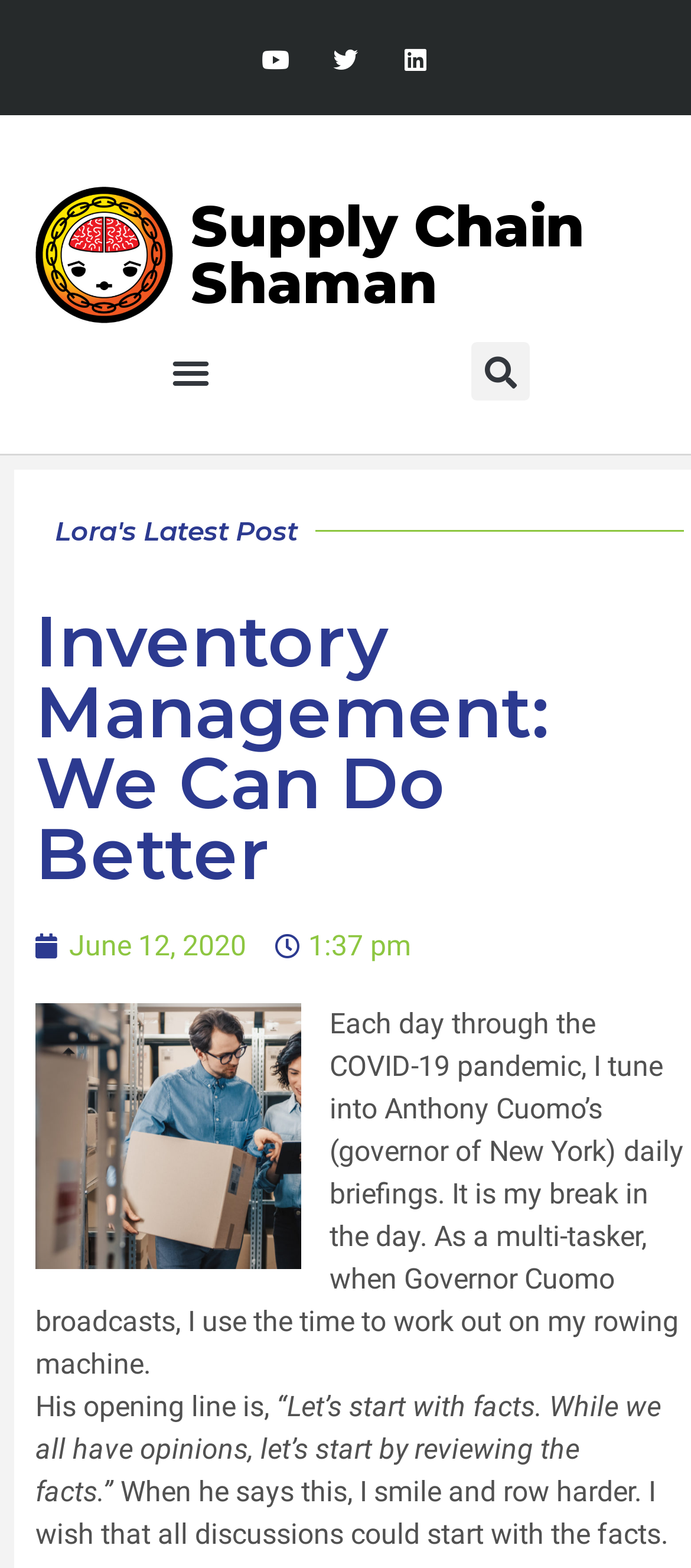What is the name of the website?
Please provide a full and detailed response to the question.

I determined the name of the website by looking at the heading element with the text 'Supply Chain Shaman' which is a prominent element on the page.